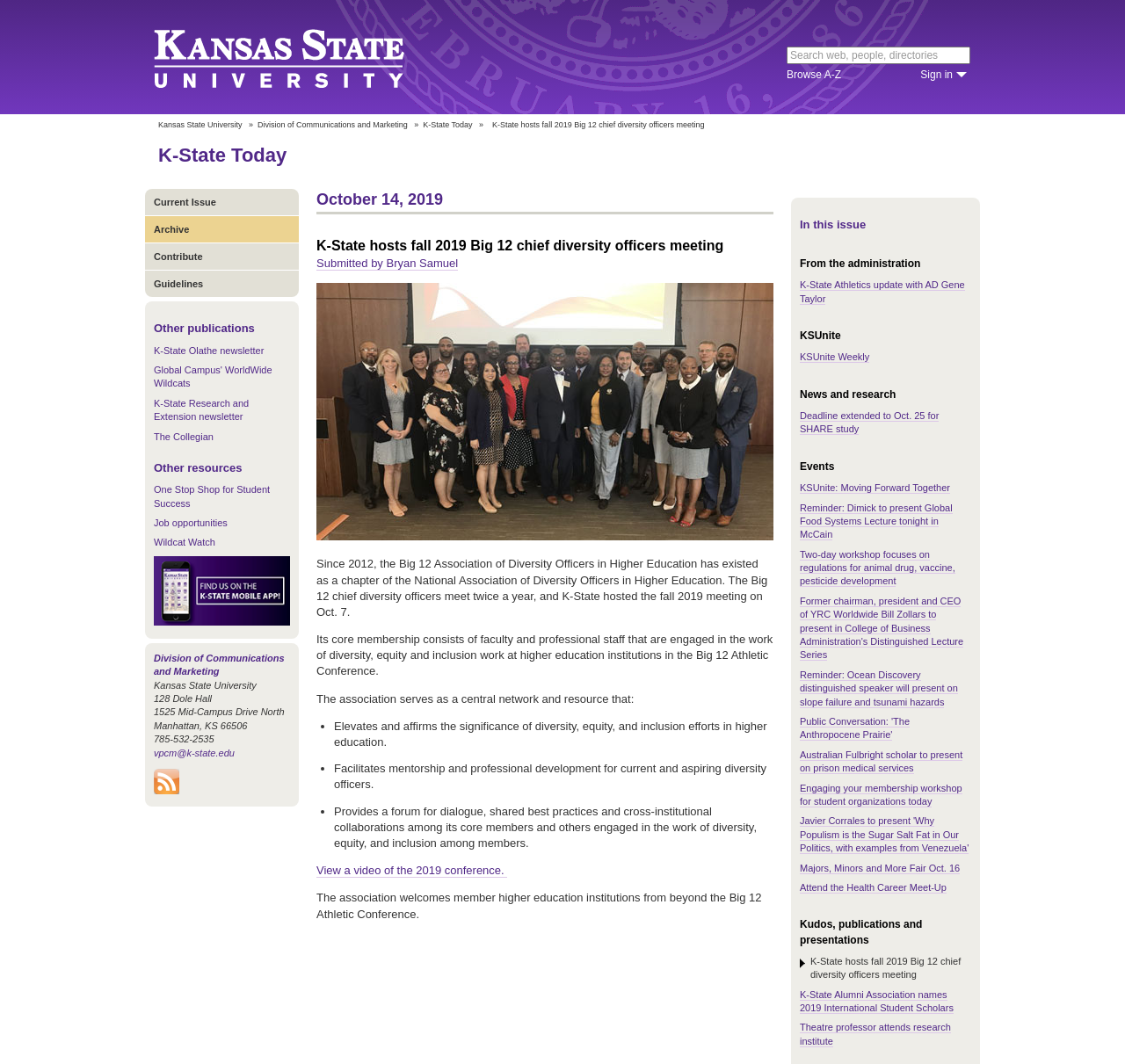Using the format (top-left x, top-left y, bottom-right x, bottom-right y), and given the element description, identify the bounding box coordinates within the screenshot: Kansas State University

[0.125, 0.0, 0.41, 0.107]